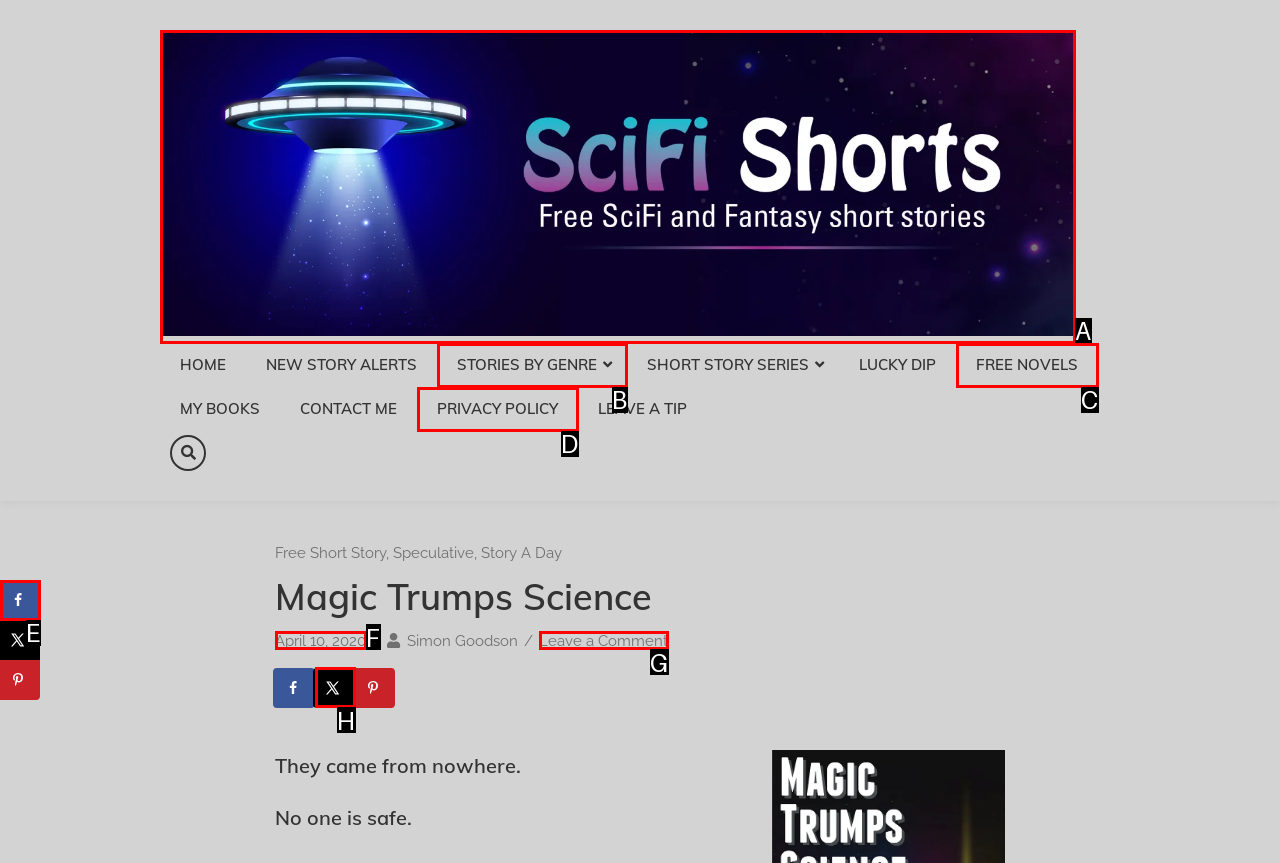Please identify the UI element that matches the description: Stories by Genre
Respond with the letter of the correct option.

B